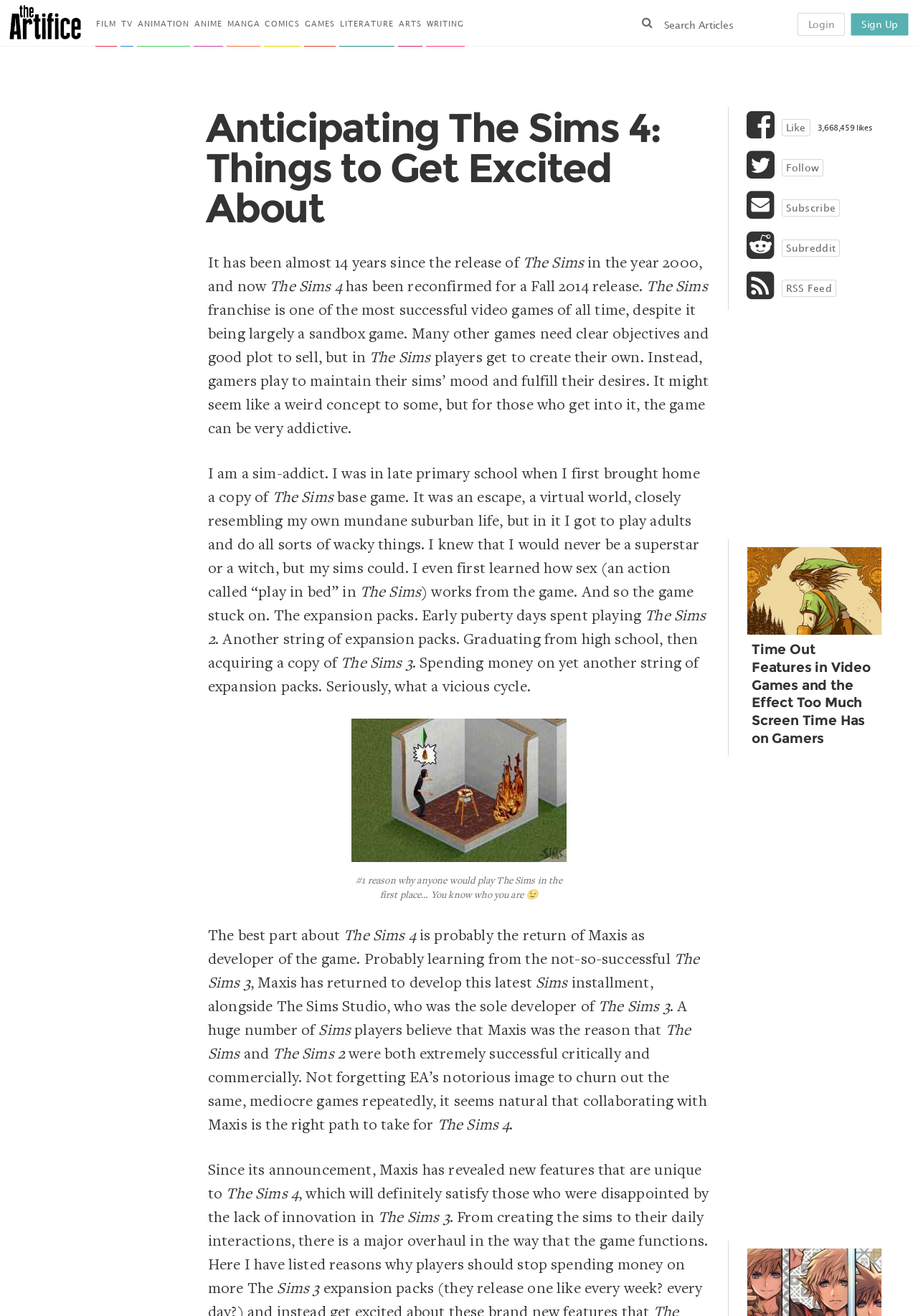What is the website's name?
Can you provide an in-depth and detailed response to the question?

The website's name can be found at the top left corner of the webpage, where it says 'The Artifice' in a link format.